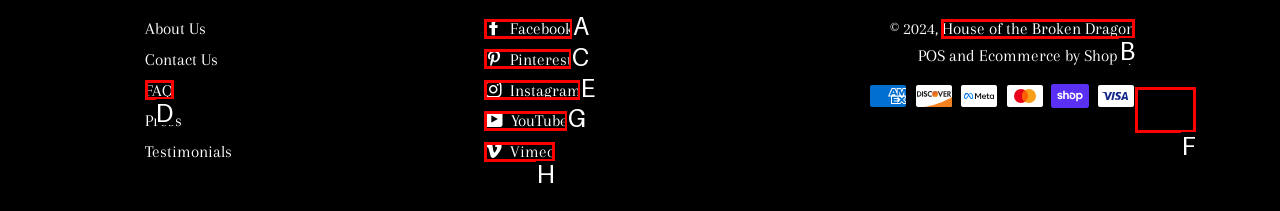From the given options, choose the one to complete the task: view Payment methods
Indicate the letter of the correct option.

F